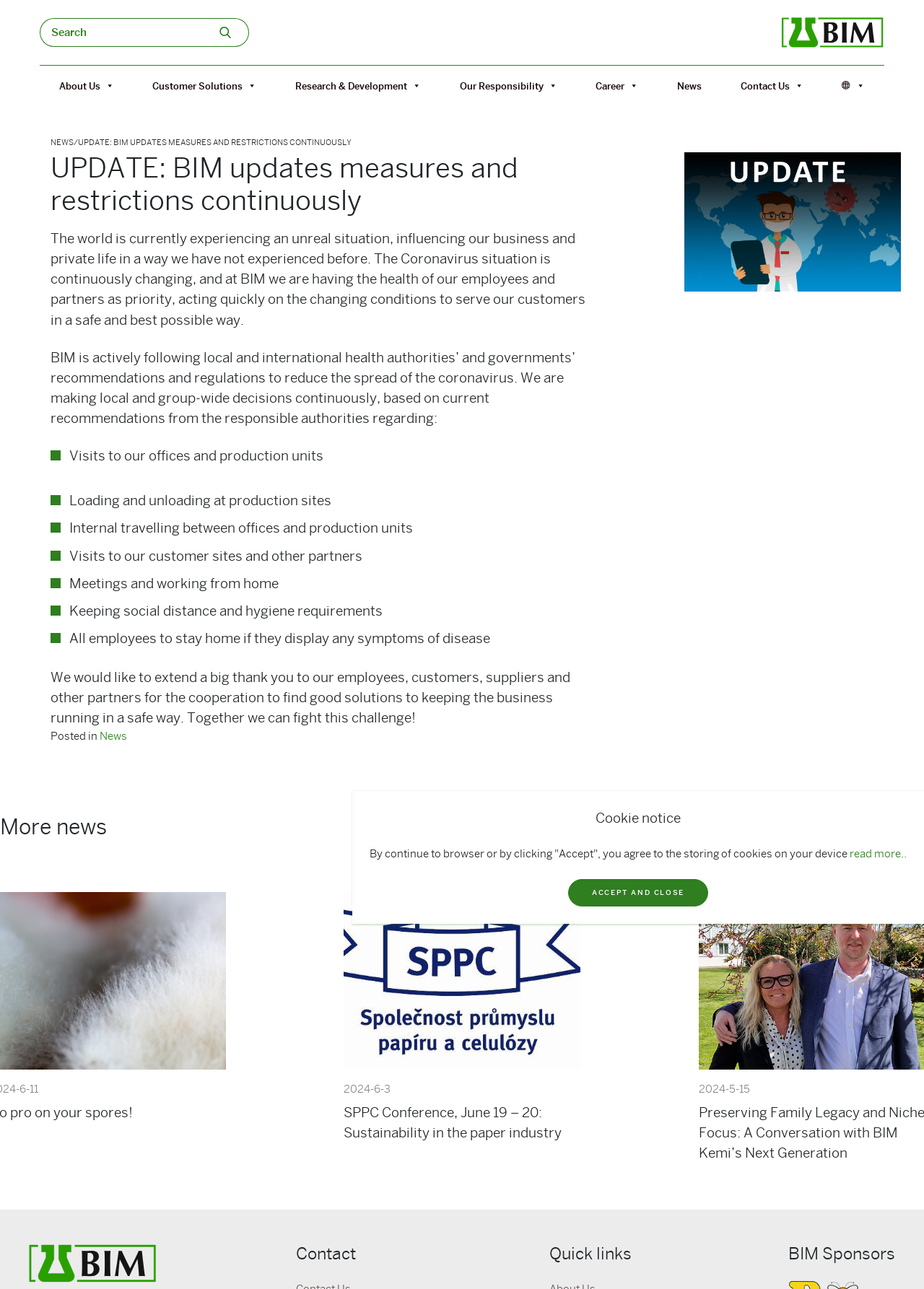Generate an in-depth caption that captures all aspects of the webpage.

The webpage appears to be a news update page from BIM Kemi AB, a company that is actively responding to the COVID-19 pandemic. At the top of the page, there is a navigation menu with links to various sections, including "About Us", "Customer Solutions", "Research & Development", "Our Responsibility", "Career", "News", "Contact Us", and "Språk". 

Below the navigation menu, there is a search bar with a search button. On the top-right corner, there is a logo image. 

The main content of the page is an article titled "UPDATE: BIM updates measures and restrictions continuously". The article explains that BIM is prioritizing the health of its employees and partners during the pandemic and is taking measures to reduce the spread of the coronavirus. The measures include restrictions on visits to offices and production units, internal traveling, meetings, and working from home. 

The article also expresses gratitude to employees, customers, suppliers, and partners for their cooperation in finding solutions to keep the business running safely. 

Below the article, there is a footer section with a link to "News" and a "Posted in" section. 

On the right side of the page, there is a section titled "More news" with a link to "ALL NEWS". Below this section, there are three news articles with dates and titles, including "SPPC Conference, June 19 – 20: Sustainability in the paper industry". 

At the bottom of the page, there are three columns with headings "Contact", "Quick links", and "BIM Sponsors". There is also a cookie notice section with a button to accept and close.